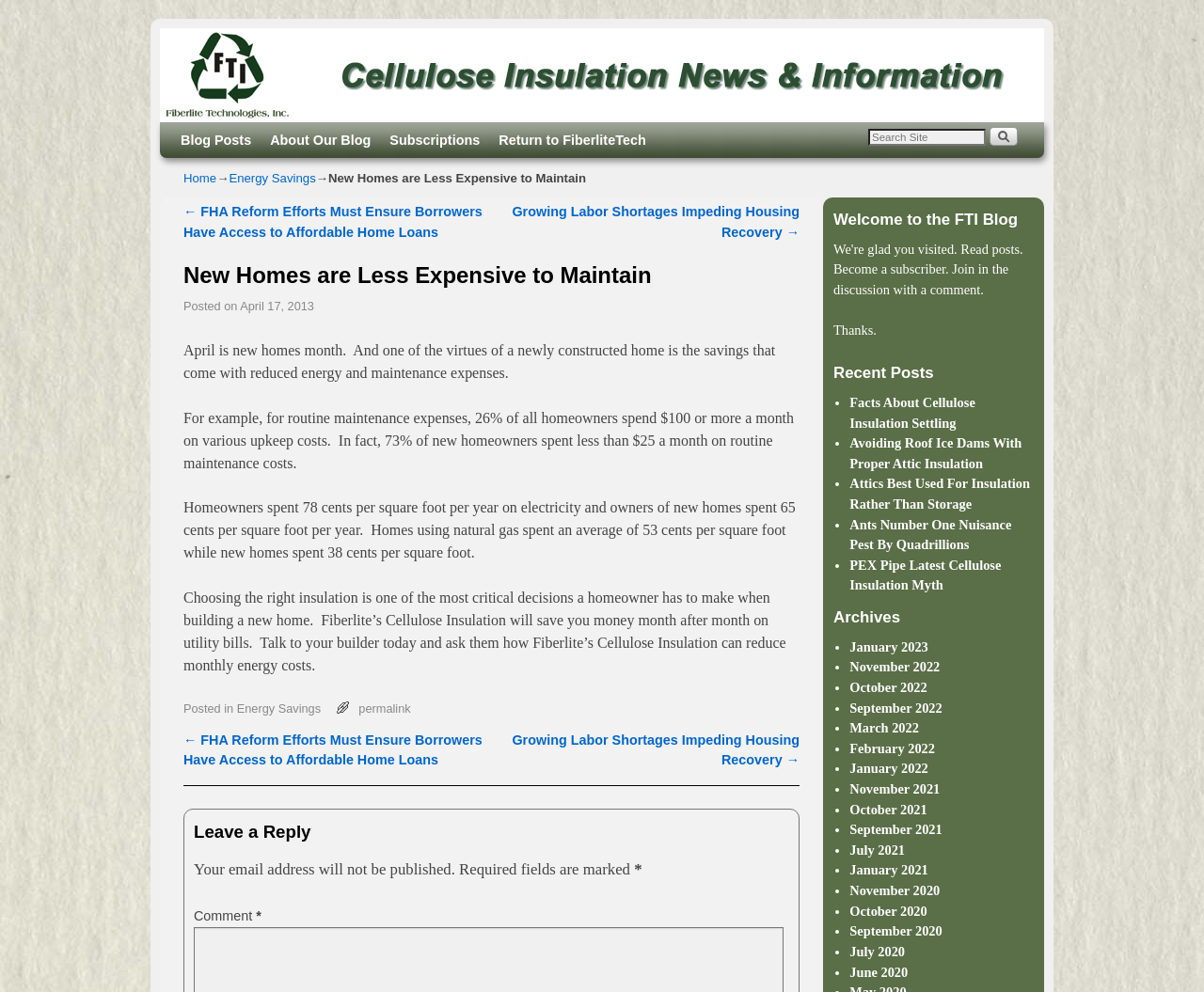Please examine the image and answer the question with a detailed explanation:
What is the category of the blog post?

I determined the category of the blog post by looking at the 'Posted in' section at the bottom of the article, which indicates that the category is 'Energy Savings'.